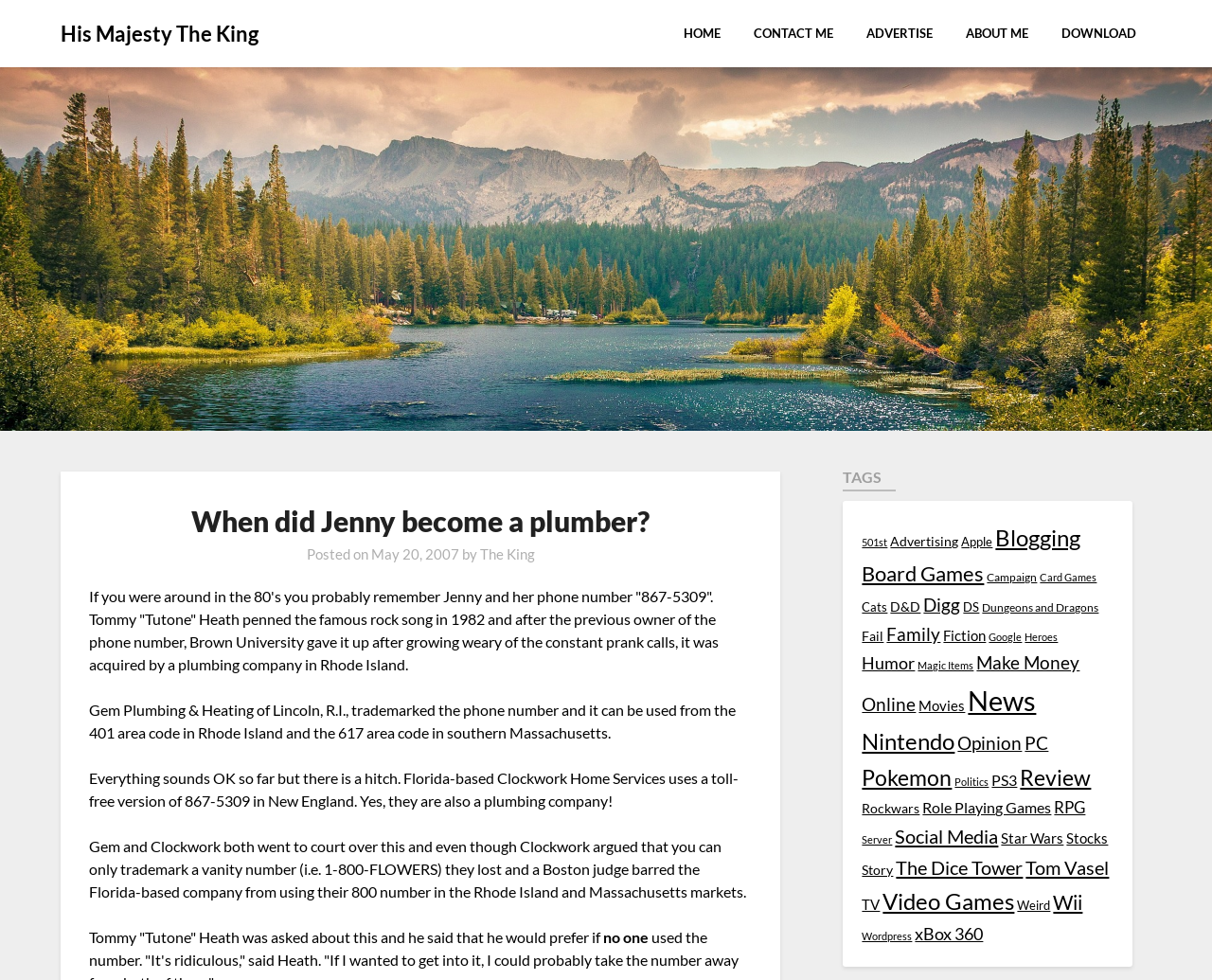Provide a brief response to the question below using one word or phrase:
What is the phone number mentioned in the article?

867-5309